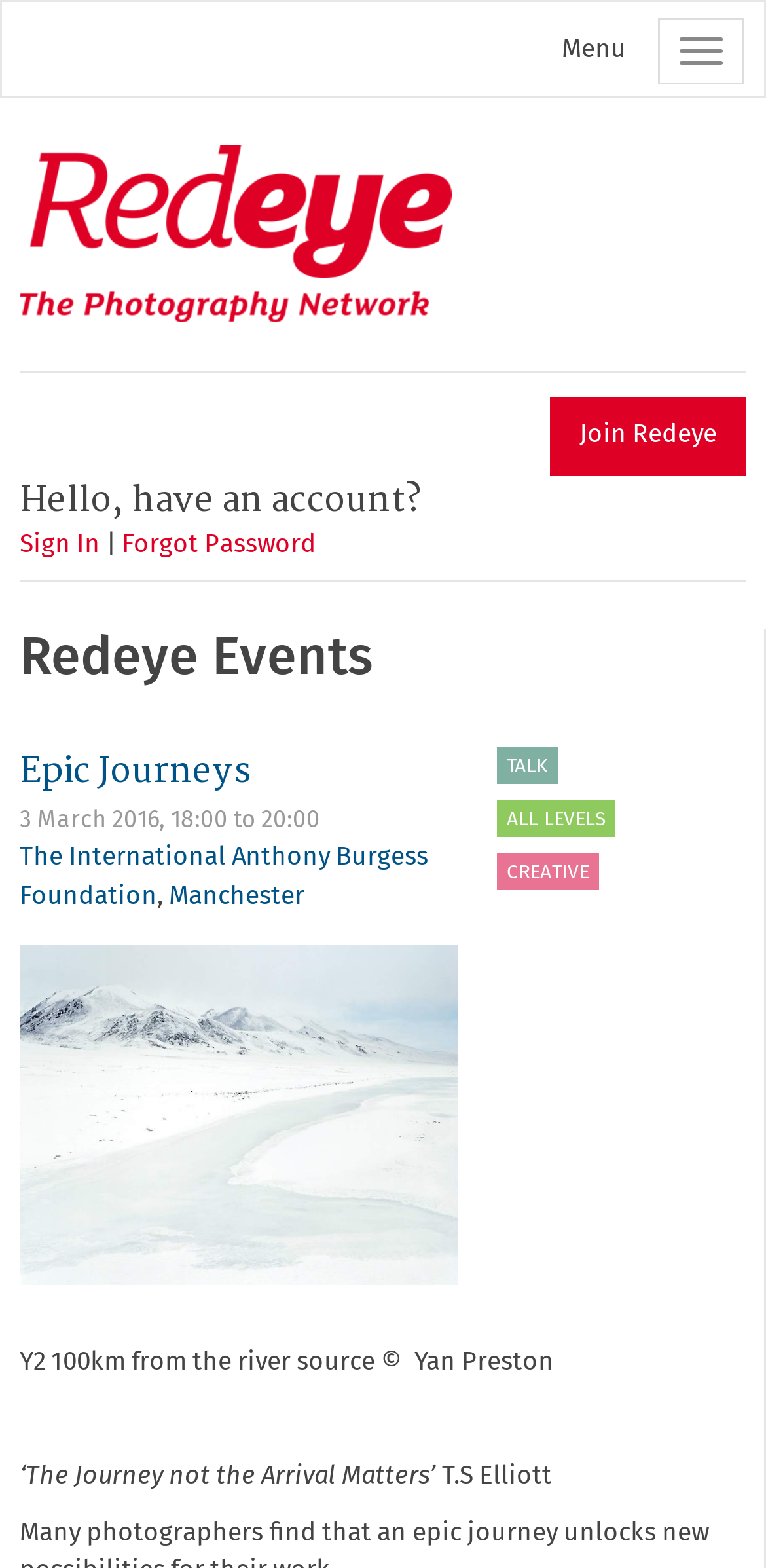Using the format (top-left x, top-left y, bottom-right x, bottom-right y), and given the element description, identify the bounding box coordinates within the screenshot: Redeye The photography network

[0.026, 0.093, 0.59, 0.207]